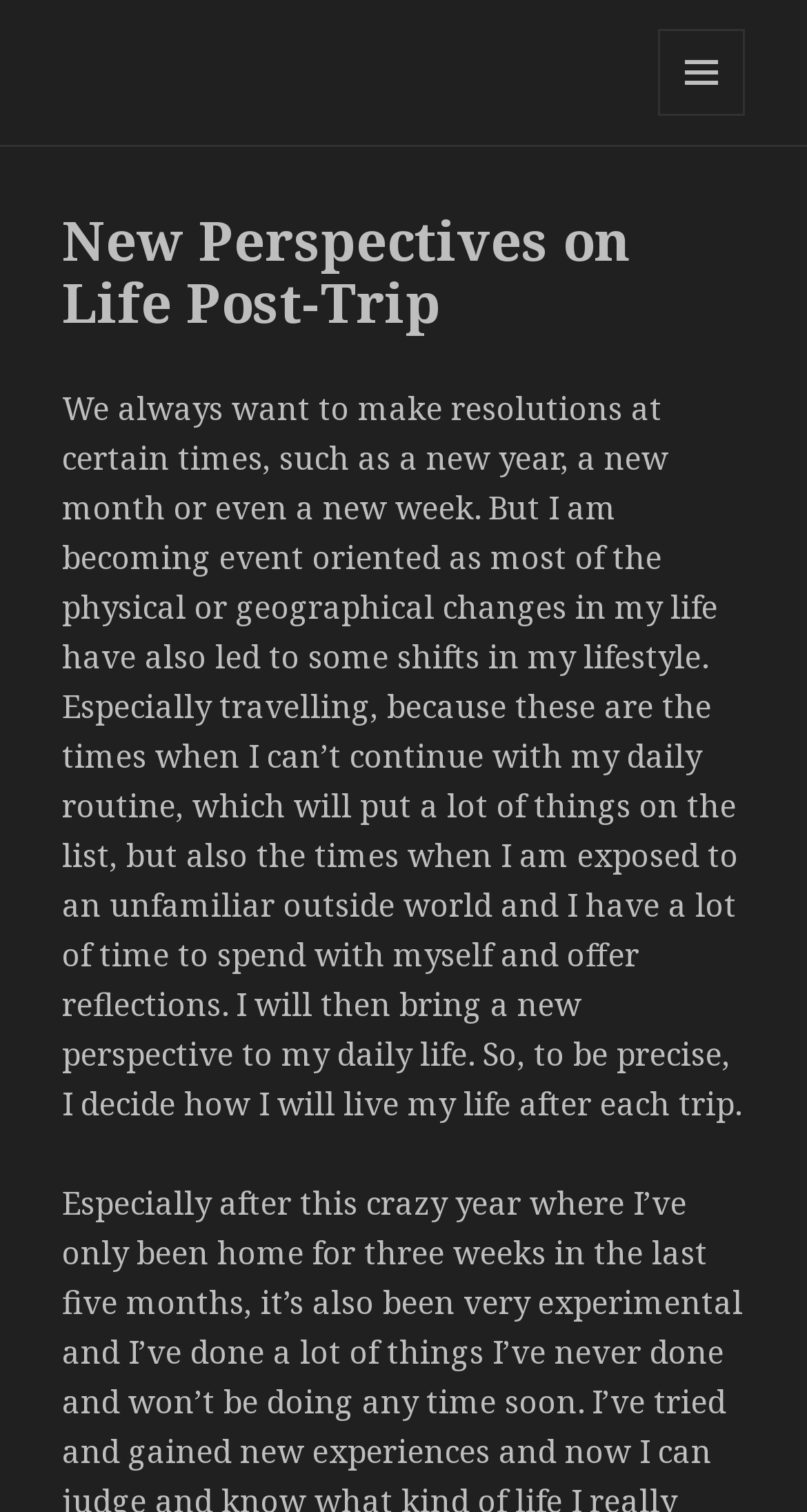Identify the bounding box for the UI element described as: "Menu and widgets". Ensure the coordinates are four float numbers between 0 and 1, formatted as [left, top, right, bottom].

[0.815, 0.019, 0.923, 0.077]